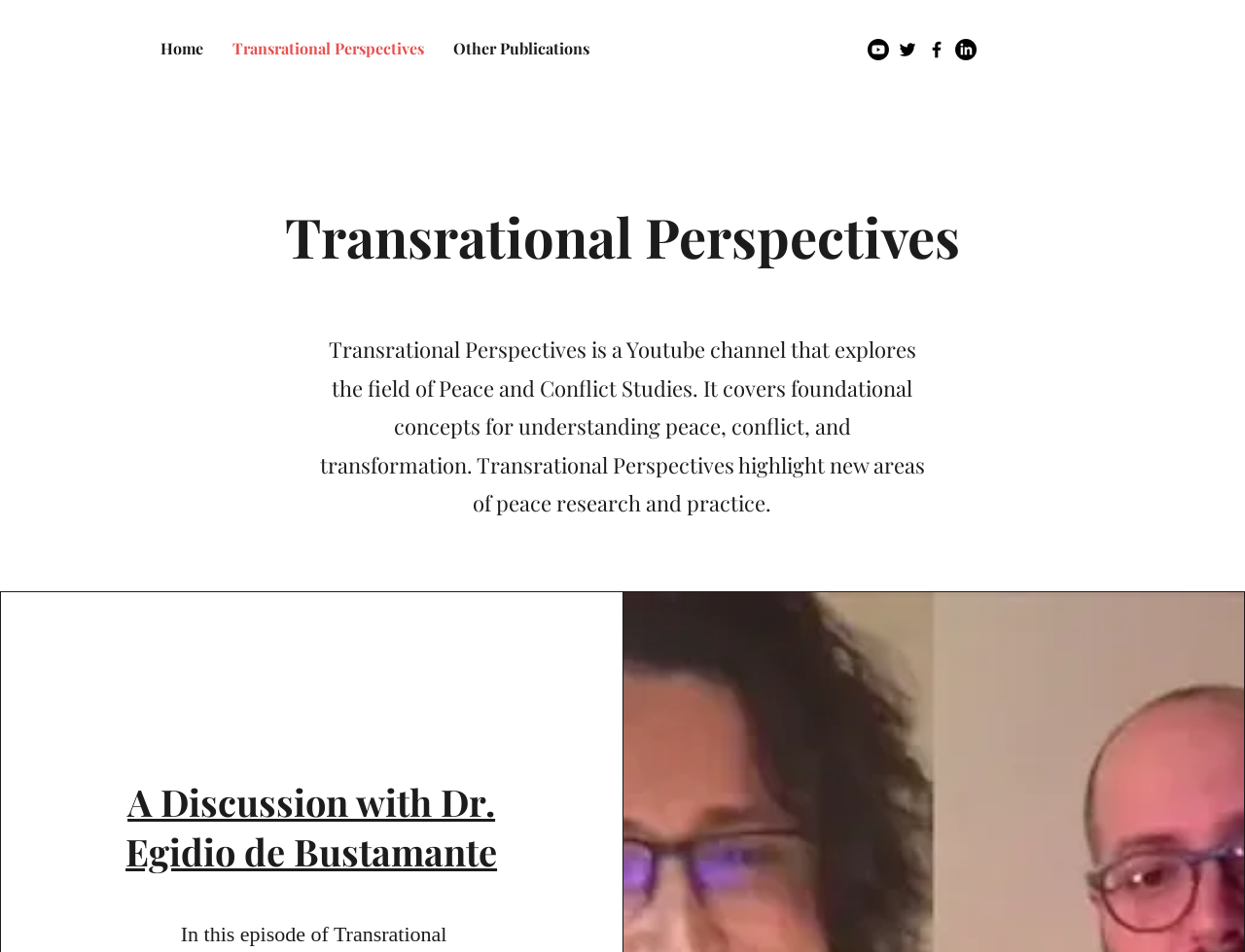Please identify the bounding box coordinates of the region to click in order to complete the given instruction: "Subscribe to the newsletter". The coordinates should be four float numbers between 0 and 1, i.e., [left, top, right, bottom].

None